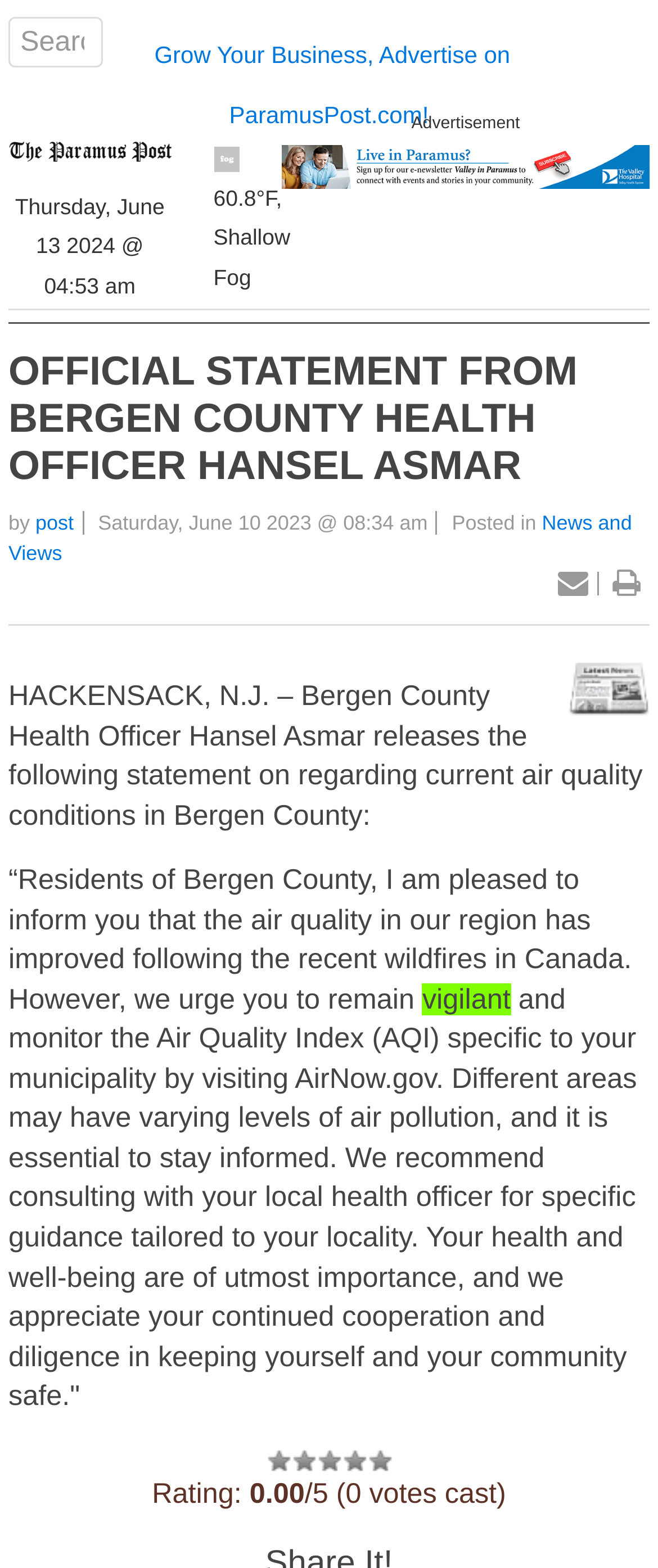What is the rating of this article?
Could you please answer the question thoroughly and with as much detail as possible?

The question can be answered by looking at the rating section at the bottom of the article, which shows a rating of /5 with 0 votes cast.